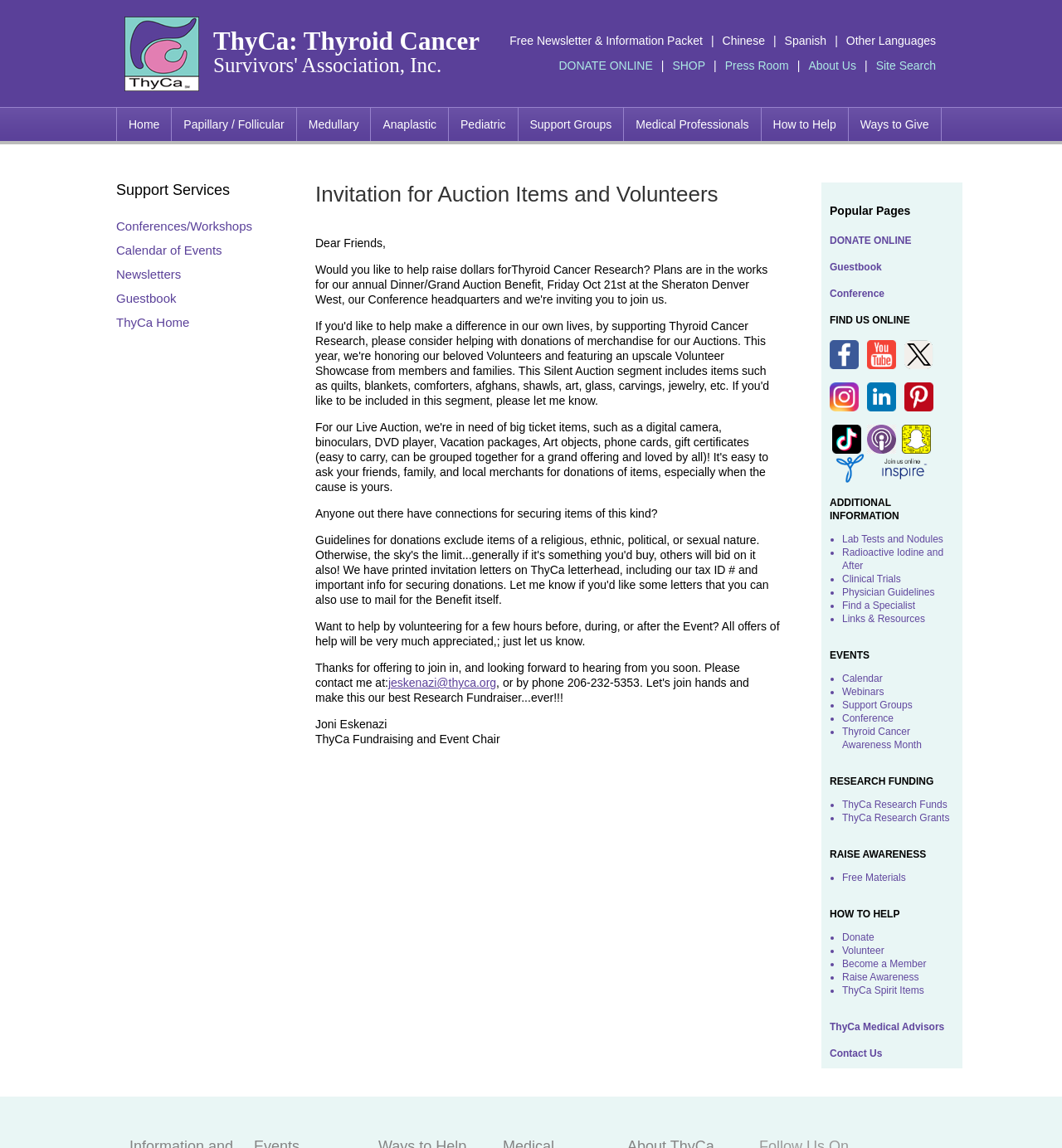Please find the bounding box coordinates (top-left x, top-left y, bottom-right x, bottom-right y) in the screenshot for the UI element described as follows: Ways to Give

[0.798, 0.094, 0.886, 0.123]